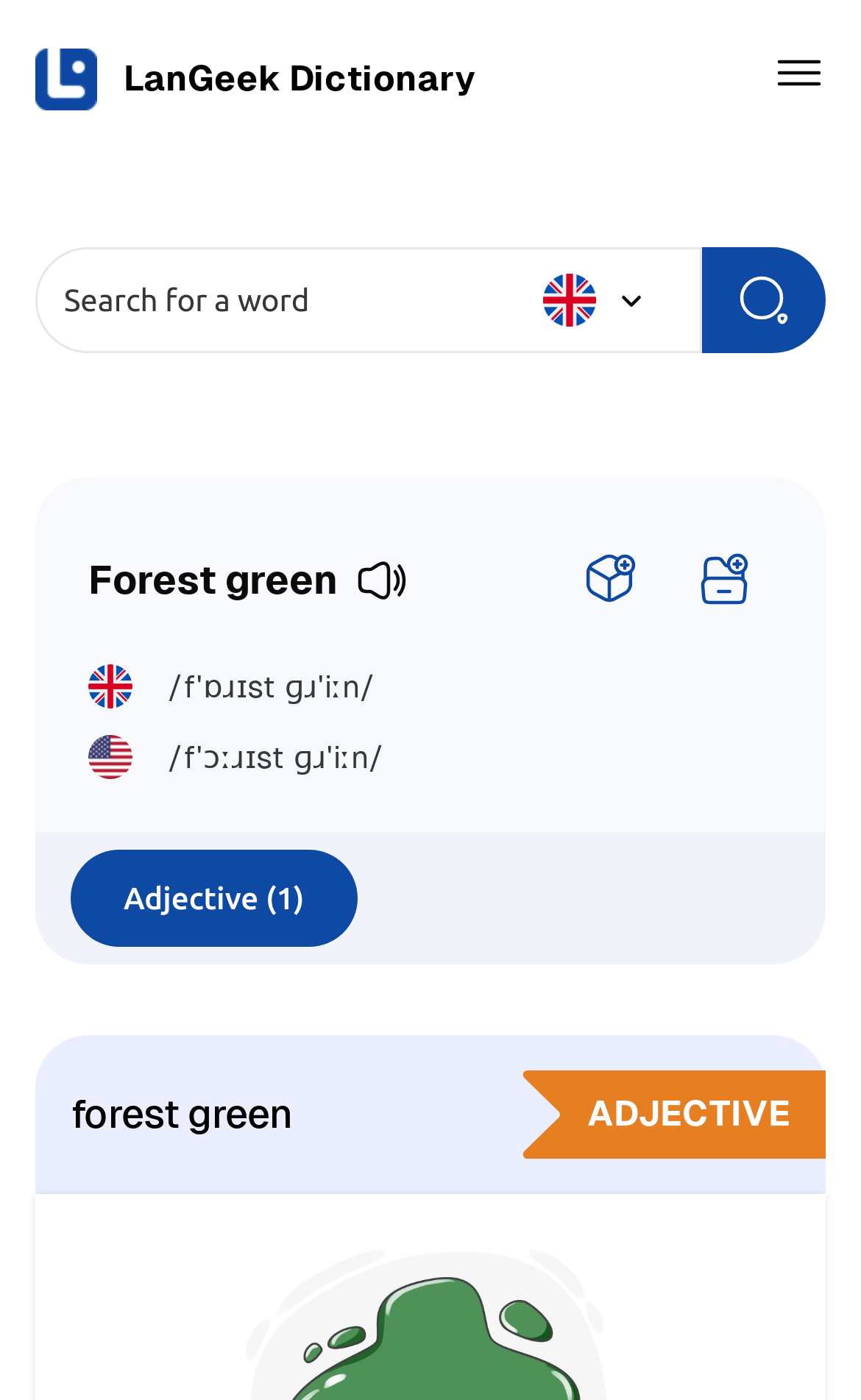Given the element description: "Adjective (1)", predict the bounding box coordinates of this UI element. The coordinates must be four float numbers between 0 and 1, given as [left, top, right, bottom].

[0.082, 0.607, 0.415, 0.676]